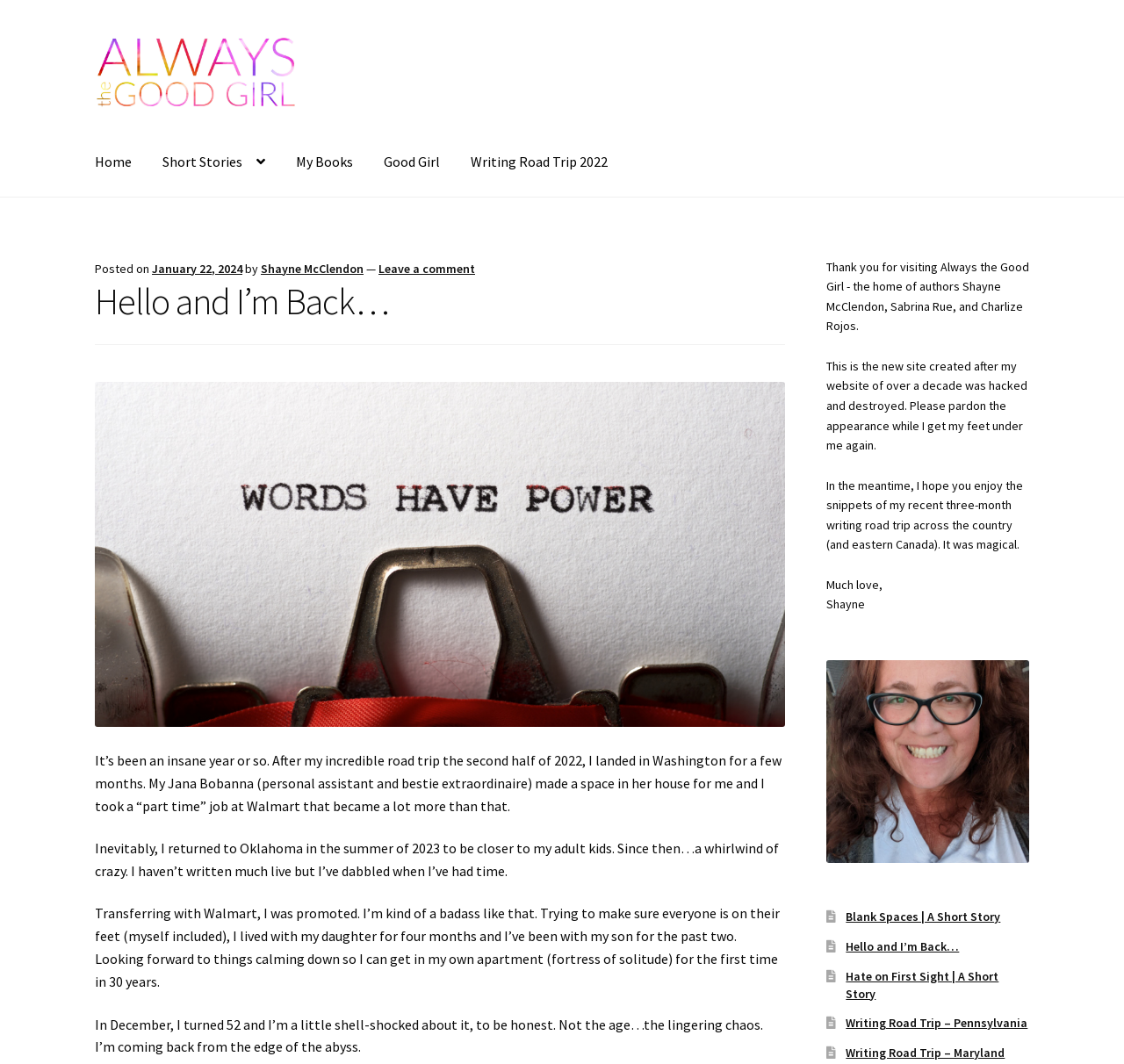Select the bounding box coordinates of the element I need to click to carry out the following instruction: "Check out the 'Blank Spaces | A Short Story' link".

[0.753, 0.854, 0.89, 0.869]